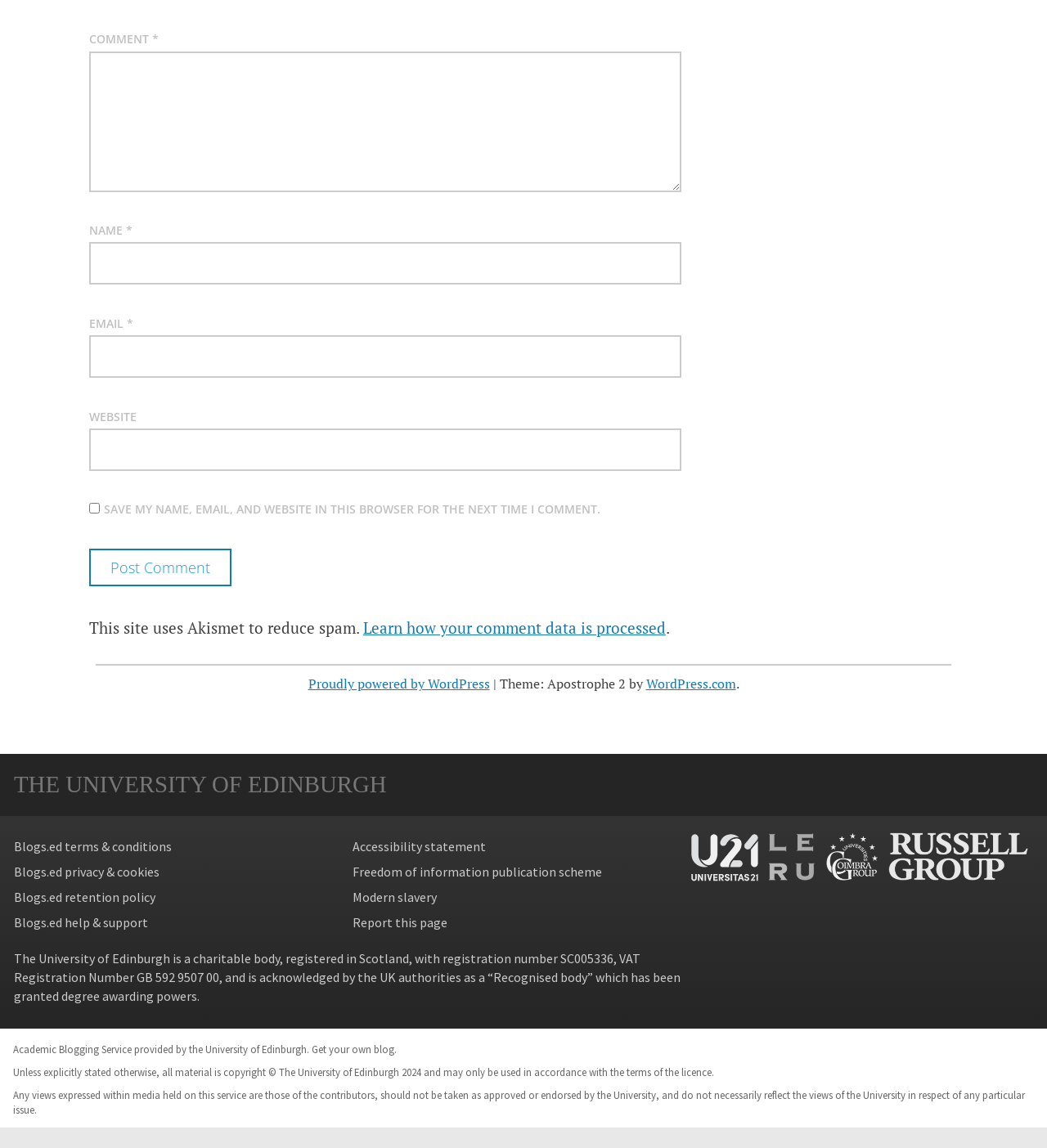Give a concise answer of one word or phrase to the question: 
What is the registration number of the University of Edinburgh?

SC005336